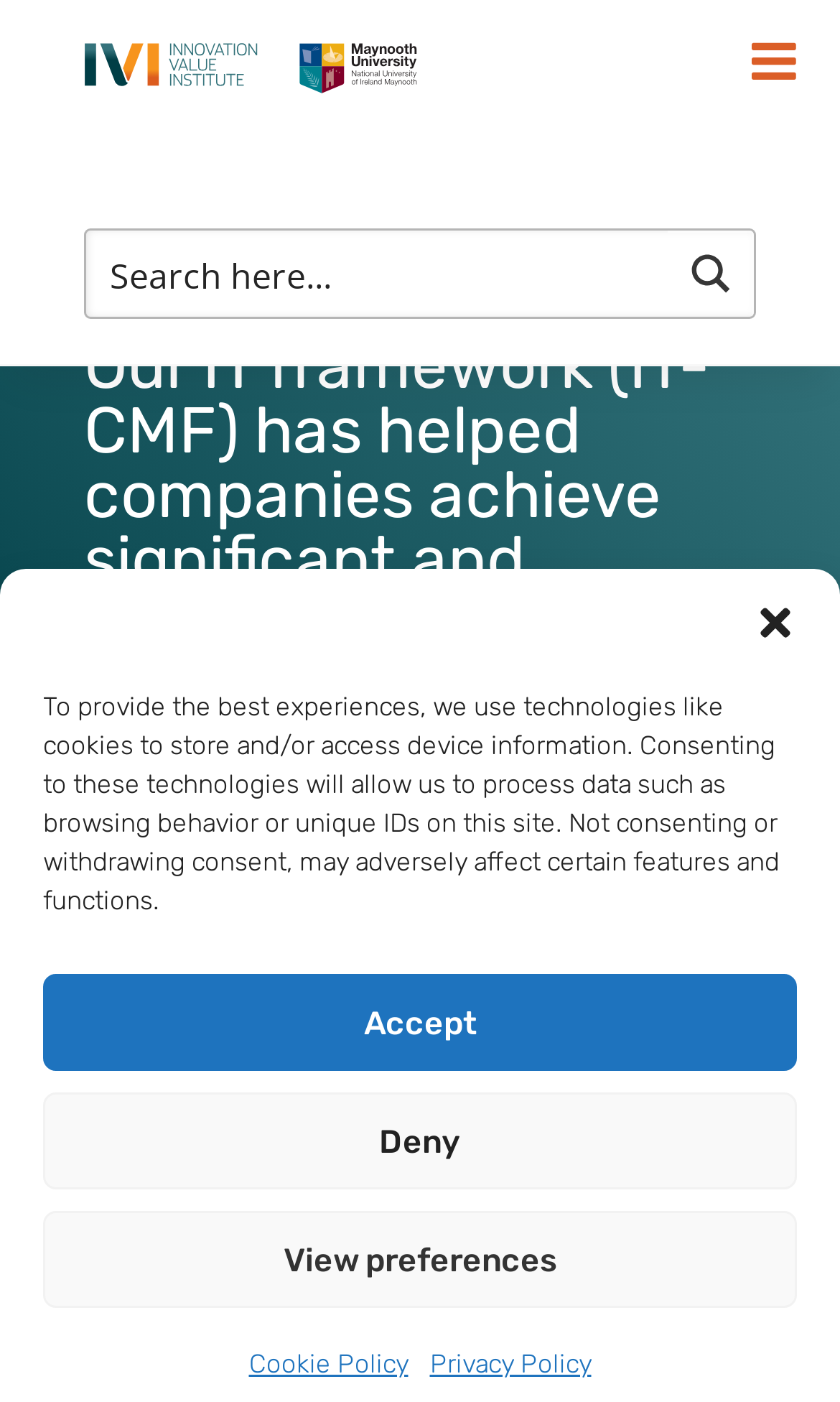Could you determine the bounding box coordinates of the clickable element to complete the instruction: "View case studies"? Provide the coordinates as four float numbers between 0 and 1, i.e., [left, top, right, bottom].

[0.1, 0.015, 0.5, 0.07]